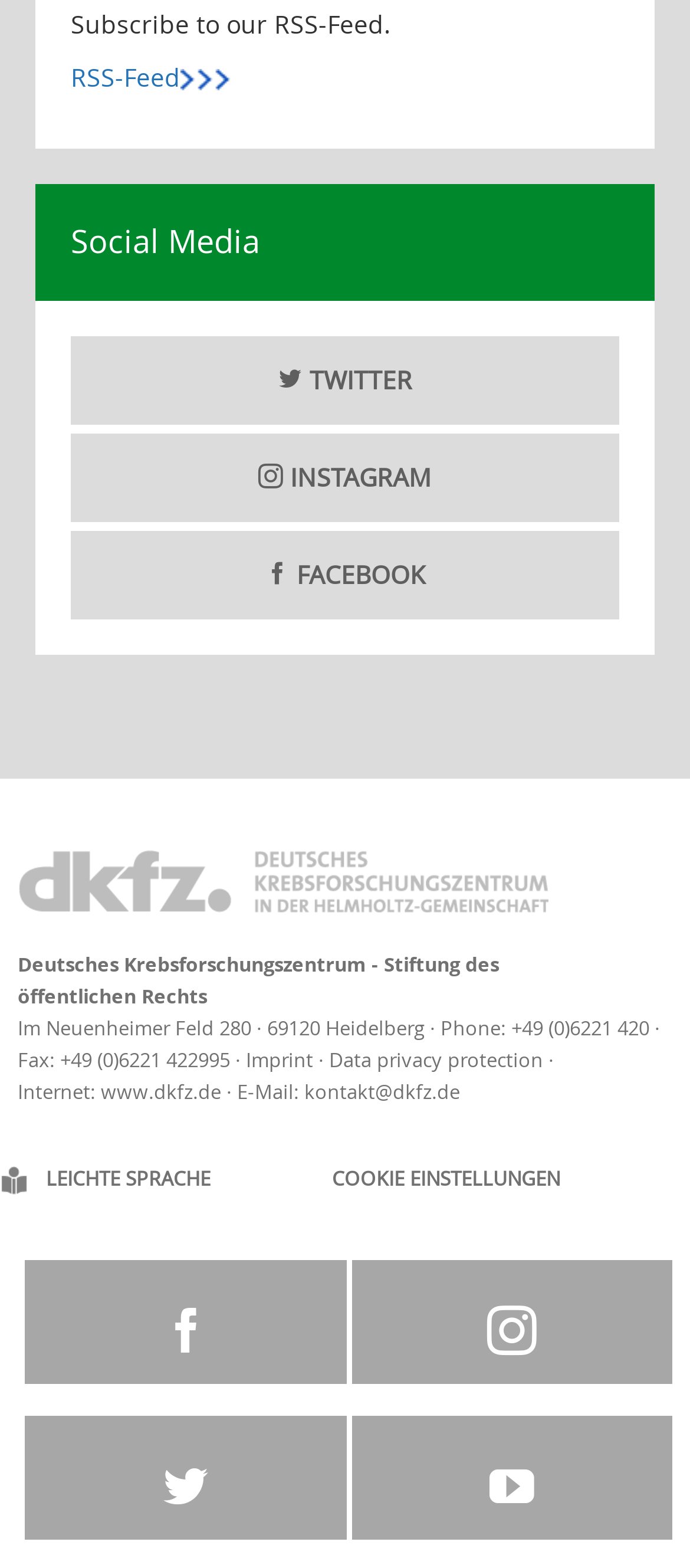Please locate the bounding box coordinates of the region I need to click to follow this instruction: "Visit Twitter".

[0.103, 0.214, 0.897, 0.271]